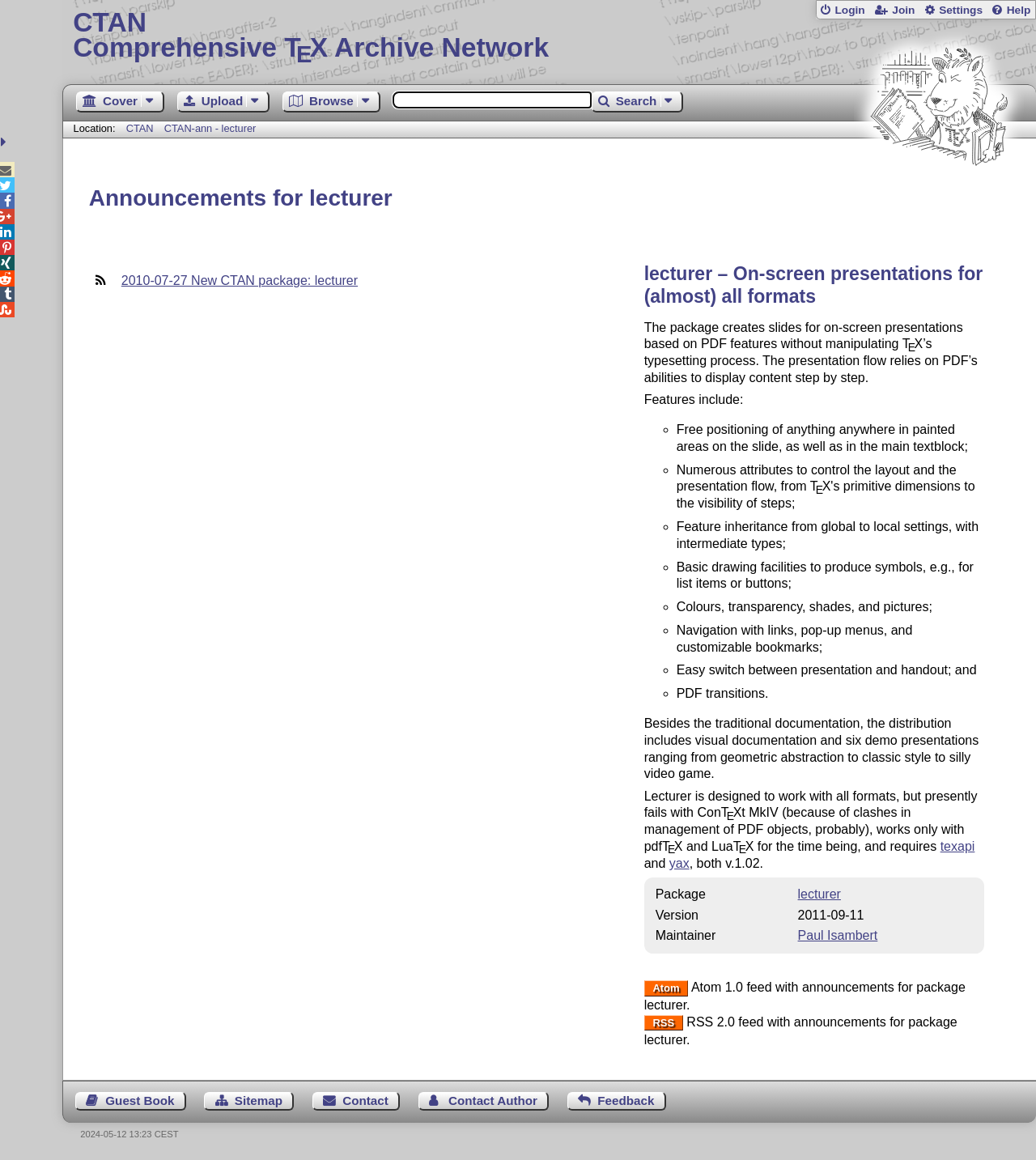Please determine the bounding box coordinates of the section I need to click to accomplish this instruction: "Click on the CTAN Comprehensive T E X Archive Network link".

[0.07, 0.009, 0.99, 0.054]